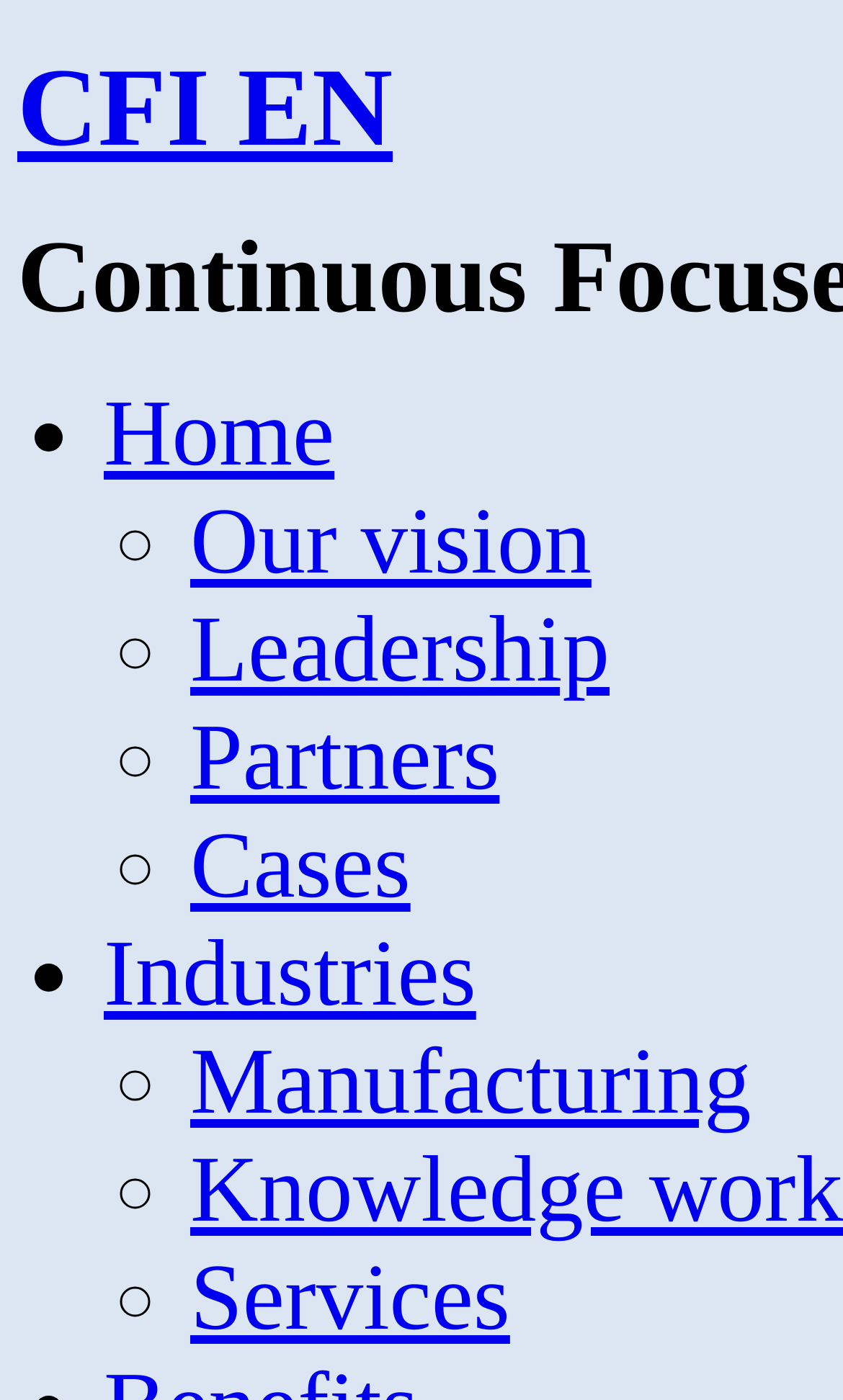What is the first main menu item?
Provide an in-depth and detailed explanation in response to the question.

I looked at the main menu items and found that the first one is 'Home', which is located at the top of the menu.